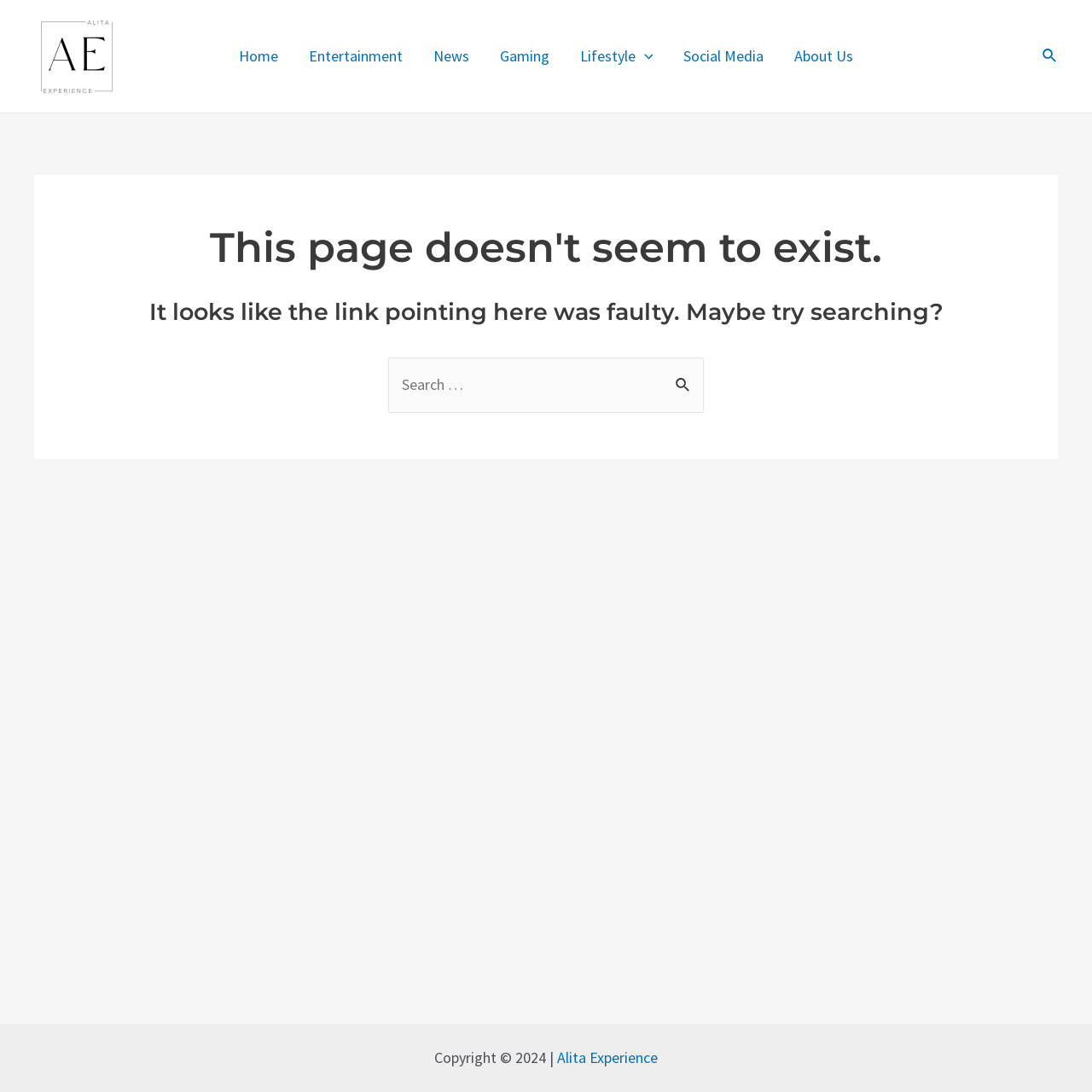What is the purpose of the search bar?
Look at the image and respond to the question as thoroughly as possible.

The search bar is located in the middle of the page, and it has a placeholder text 'Search for:' and a search button next to it. This suggests that the purpose of the search bar is to allow users to search for specific content within the website.